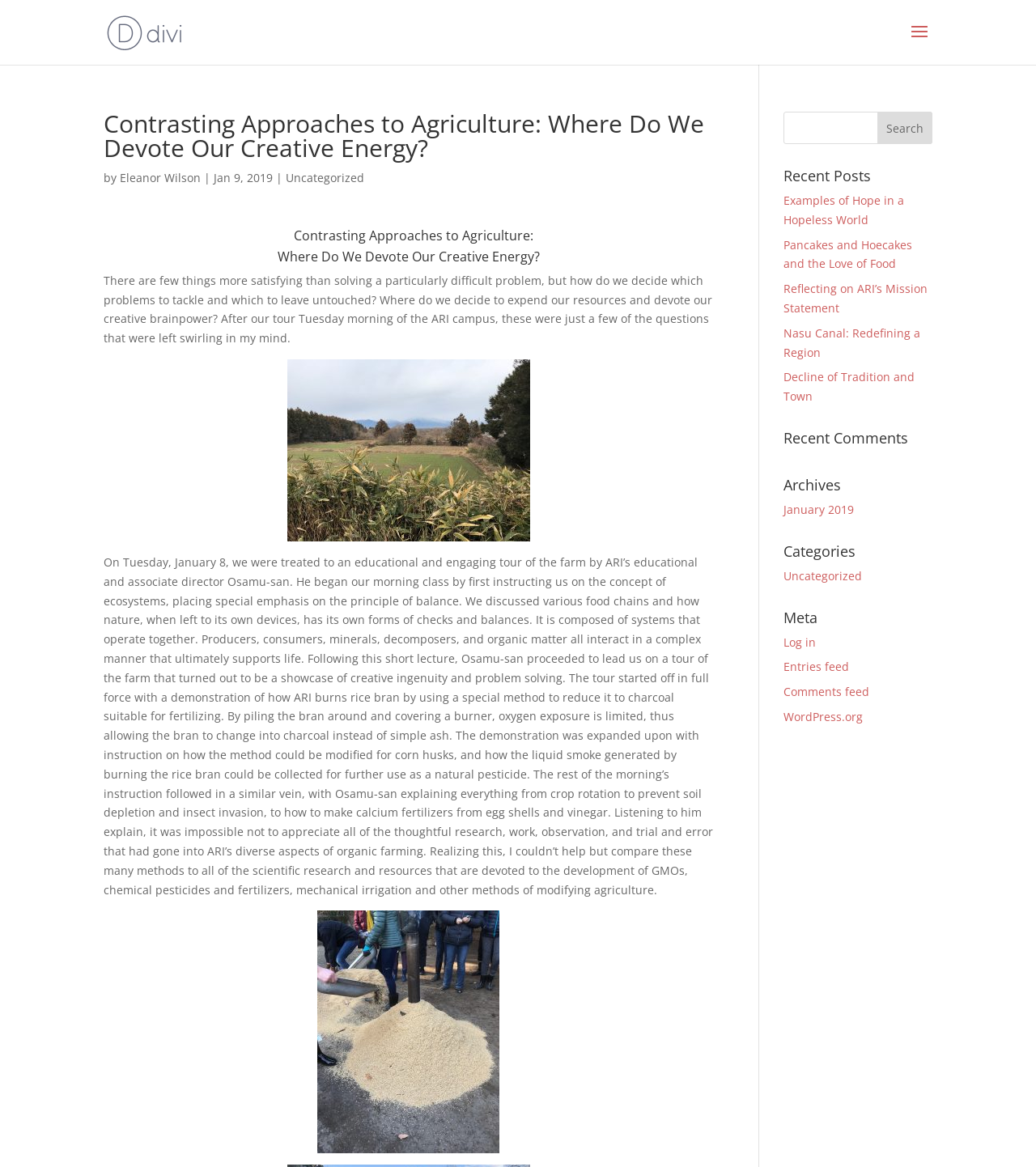Using the webpage screenshot and the element description Event Reports, determine the bounding box coordinates. Specify the coordinates in the format (top-left x, top-left y, bottom-right x, bottom-right y) with values ranging from 0 to 1.

None